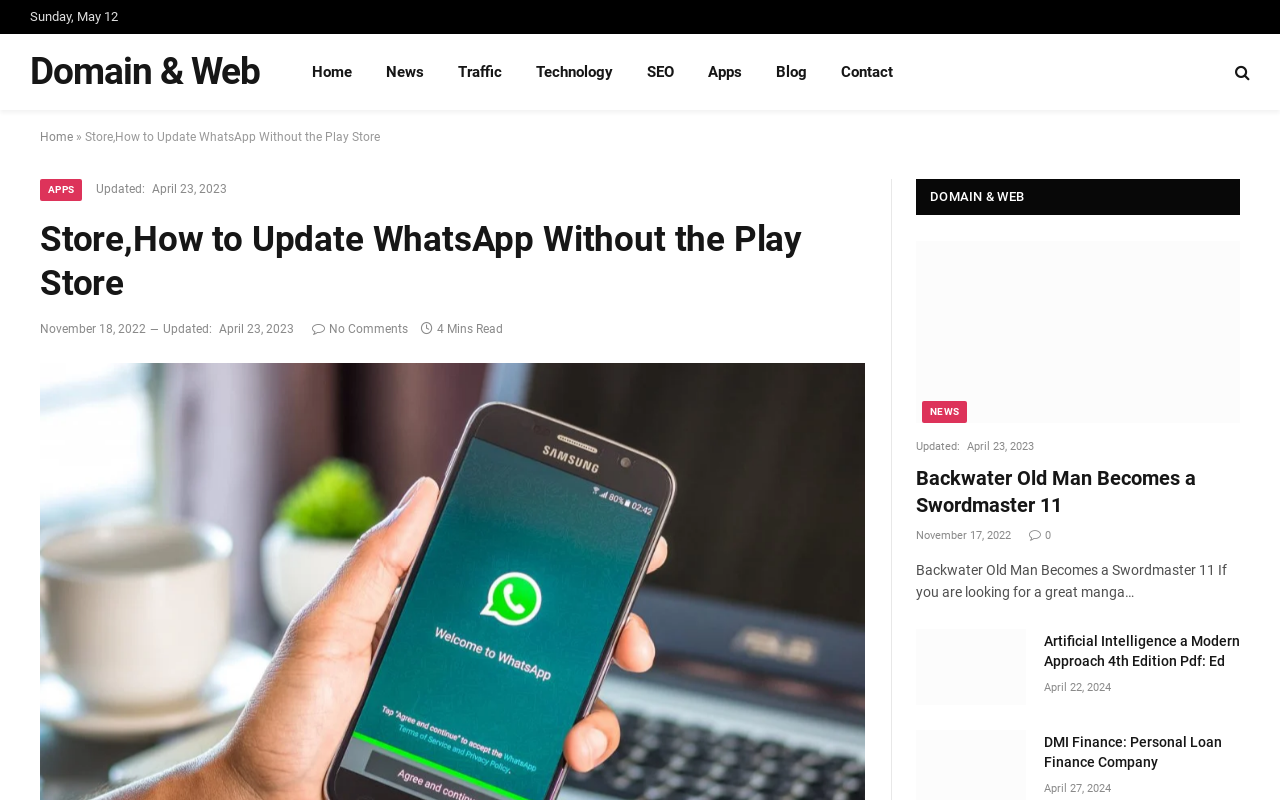Find and specify the bounding box coordinates that correspond to the clickable region for the instruction: "Click on HOME".

None